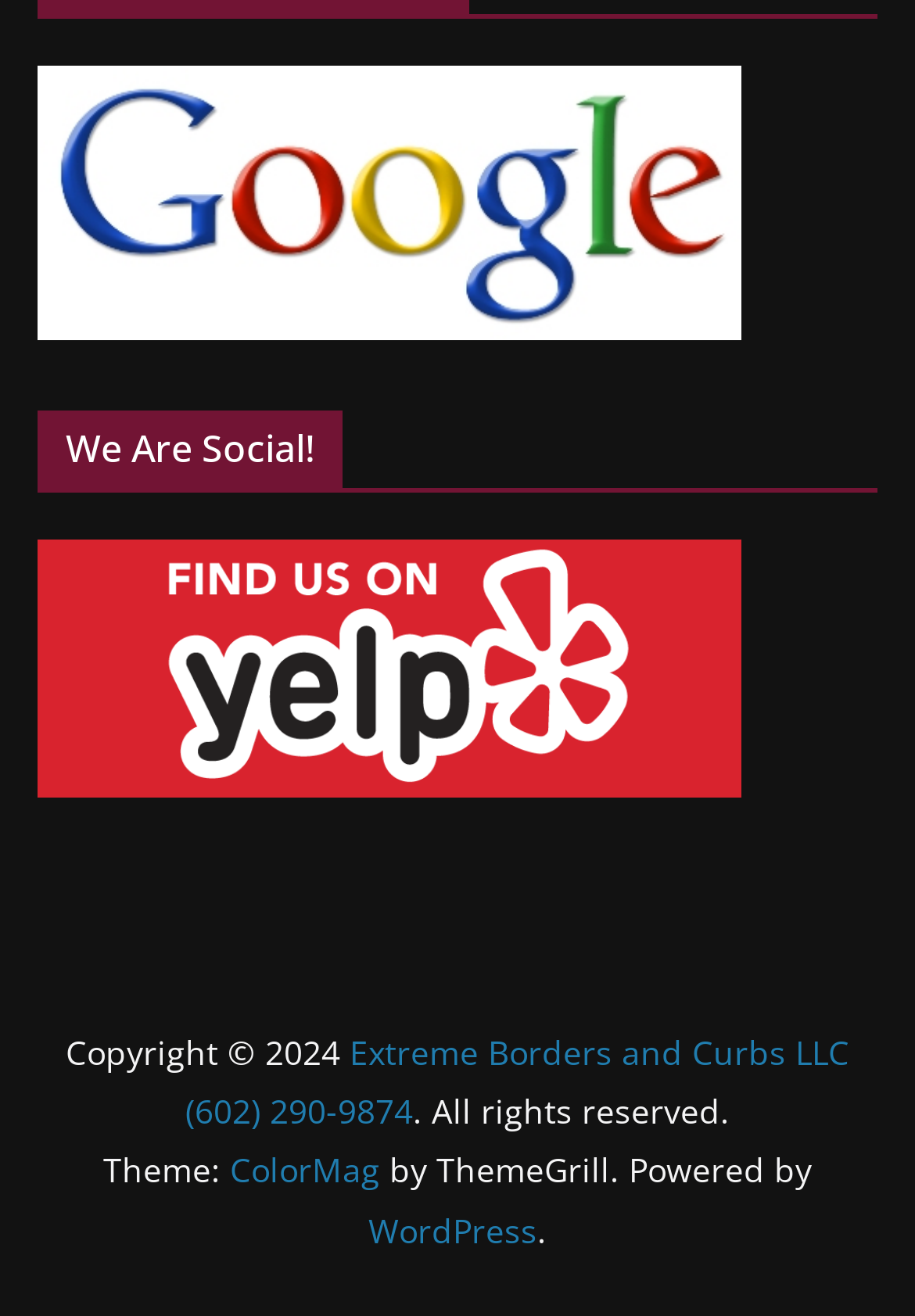How many social media links are present on this webpage?
Please use the image to provide an in-depth answer to the question.

I found two social media links by looking at the link elements with the text 'google reviews for extreme borders and curbs' and 'extreme borders and curbs yelp logo' which are located at the top of the page.